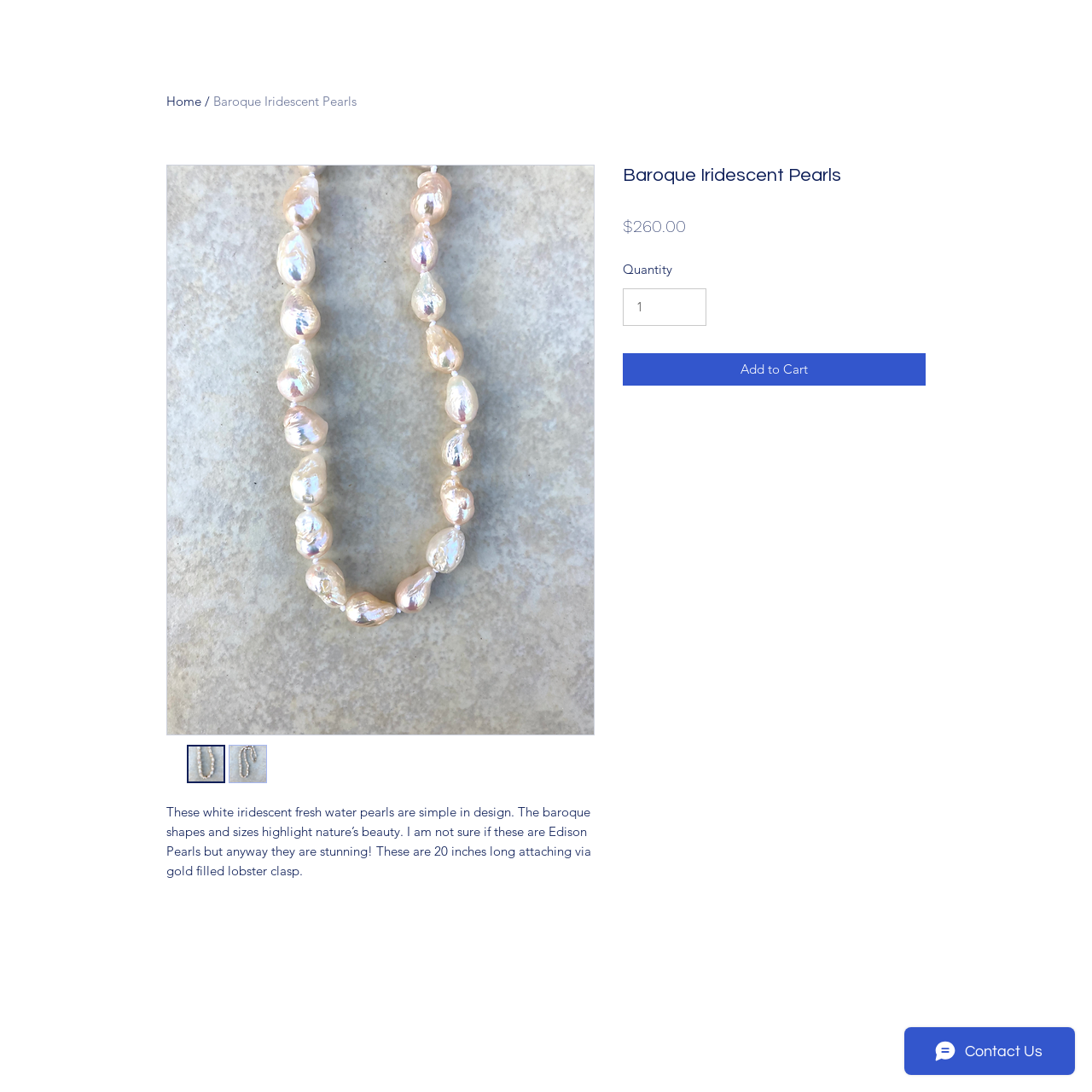Extract the main title from the webpage and generate its text.

Baroque Iridescent Pearls